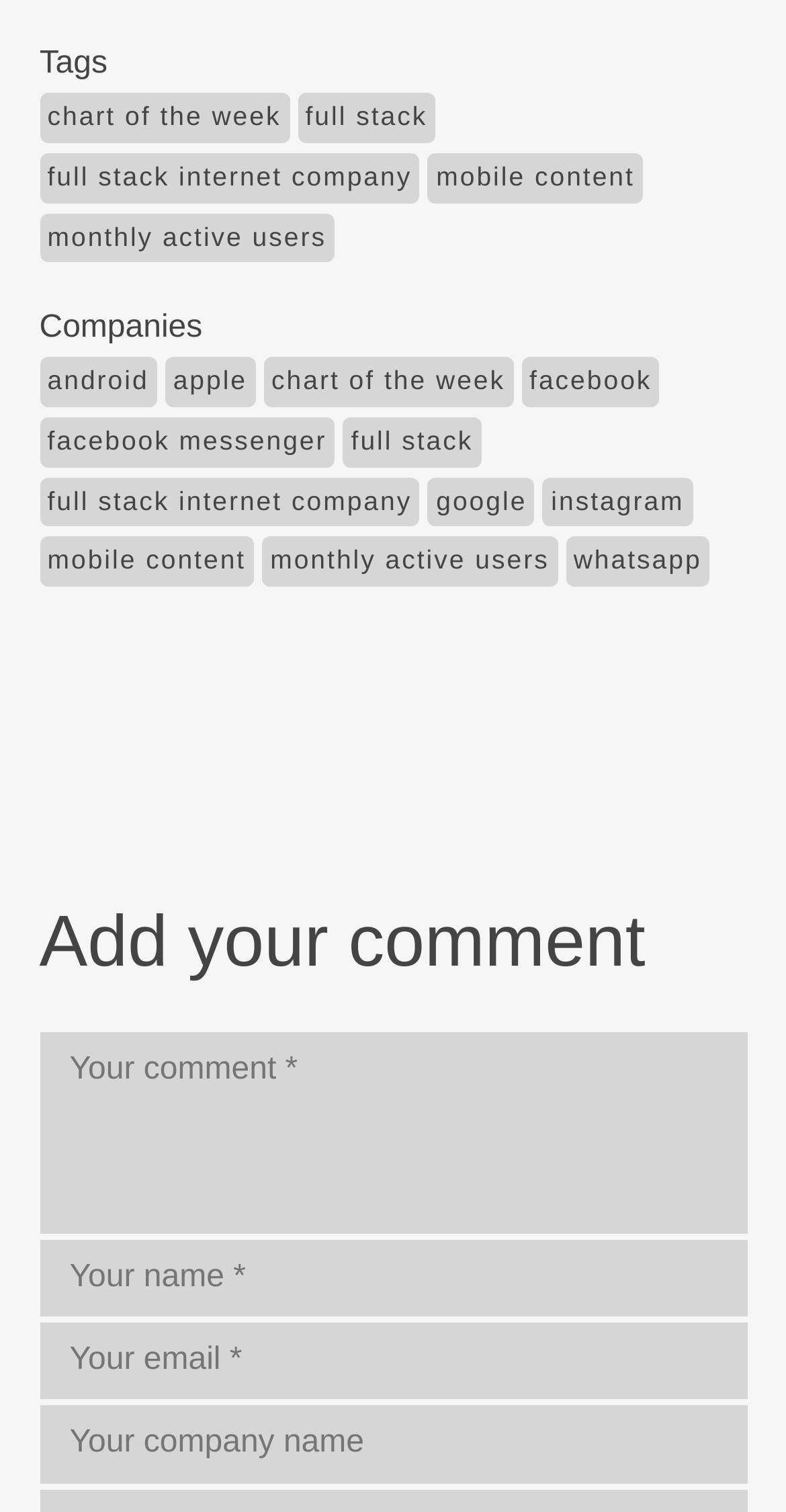Using the details in the image, give a detailed response to the question below:
What is the heading above the comment section?

I looked at the heading above the comment section and found that it is 'Add your comment'.